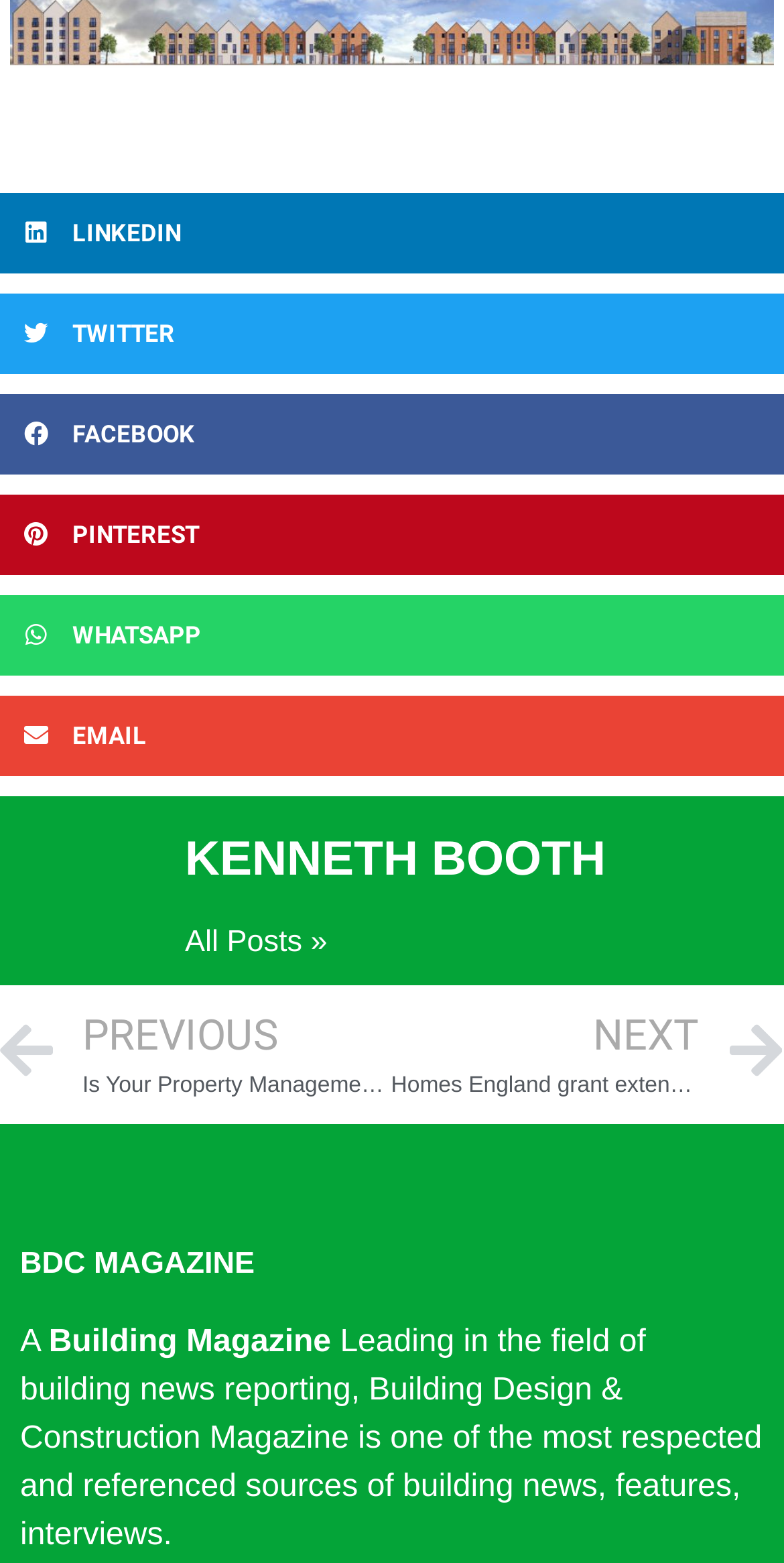What is the name of the person in the picture?
Provide a short answer using one word or a brief phrase based on the image.

Kenneth Booth